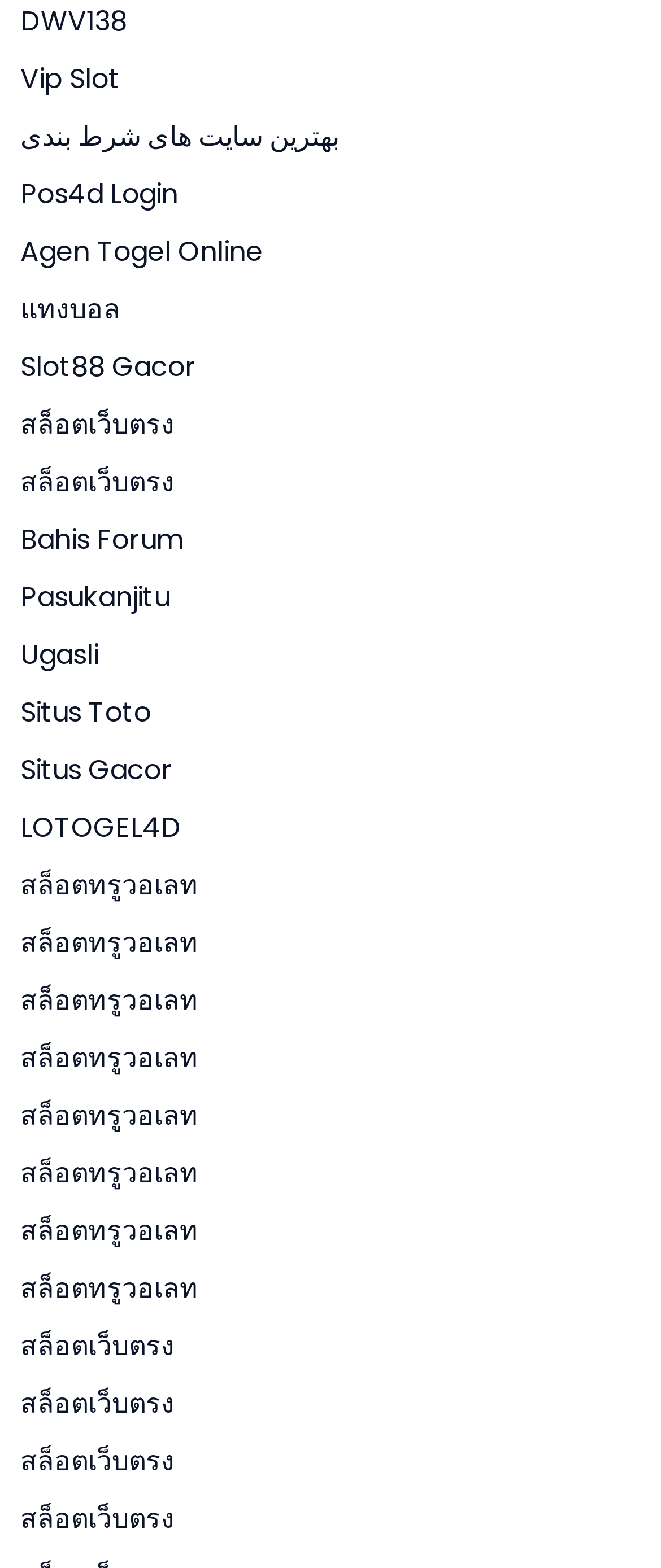Identify the bounding box of the HTML element described as: "situs gacor".

[0.031, 0.478, 0.262, 0.503]